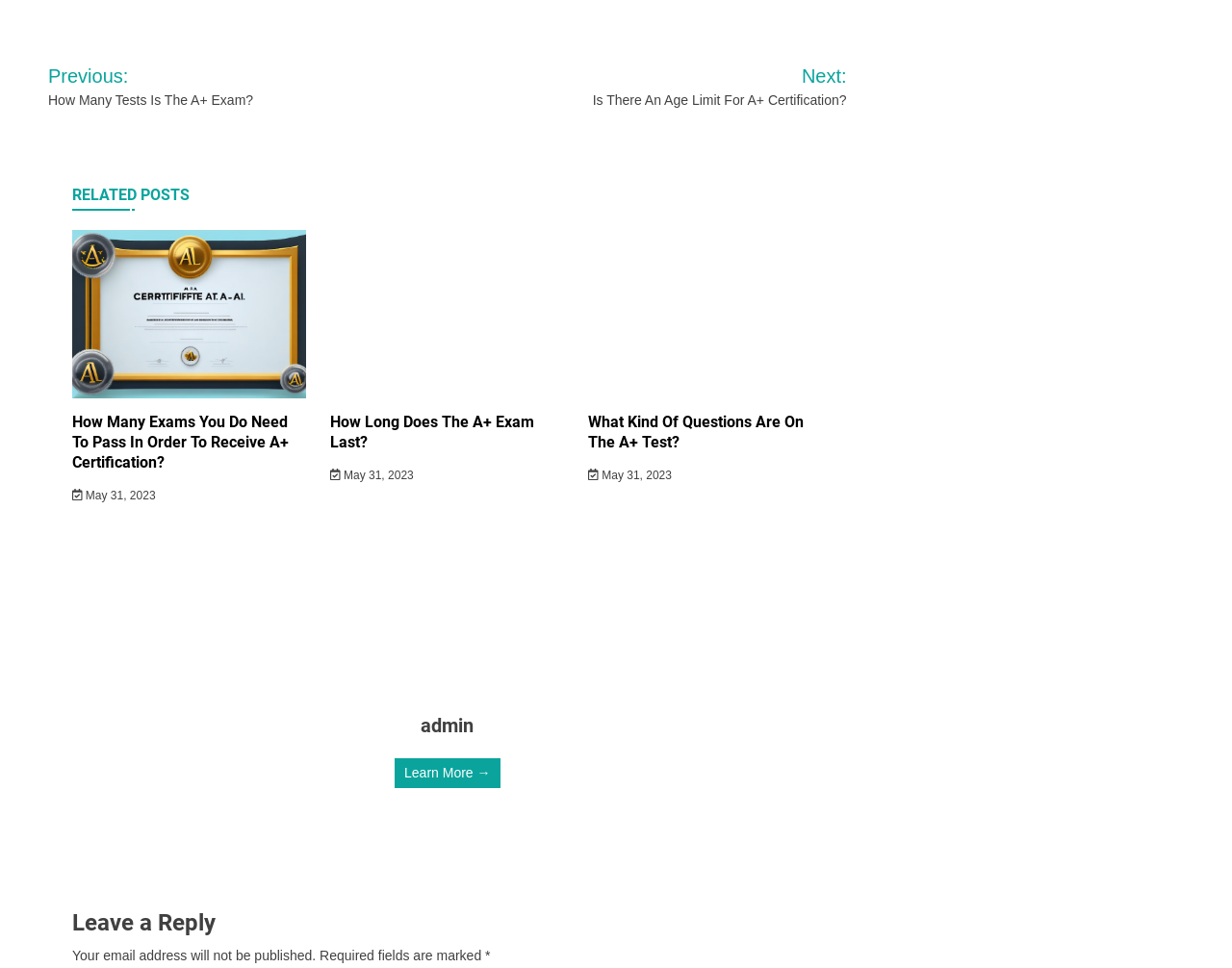Locate the bounding box coordinates of the clickable part needed for the task: "Click on the 'Leave a Reply' button".

[0.059, 0.938, 0.668, 0.969]